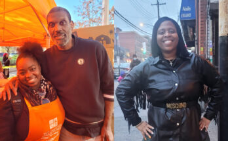Utilize the information from the image to answer the question in detail:
Is the atmosphere in the image welcoming?

I analyzed the image and noticed the warm tones and friendly smiles of the community advocates, which indicate a welcoming and friendly atmosphere, reflecting their commitment to community engagement and leadership.